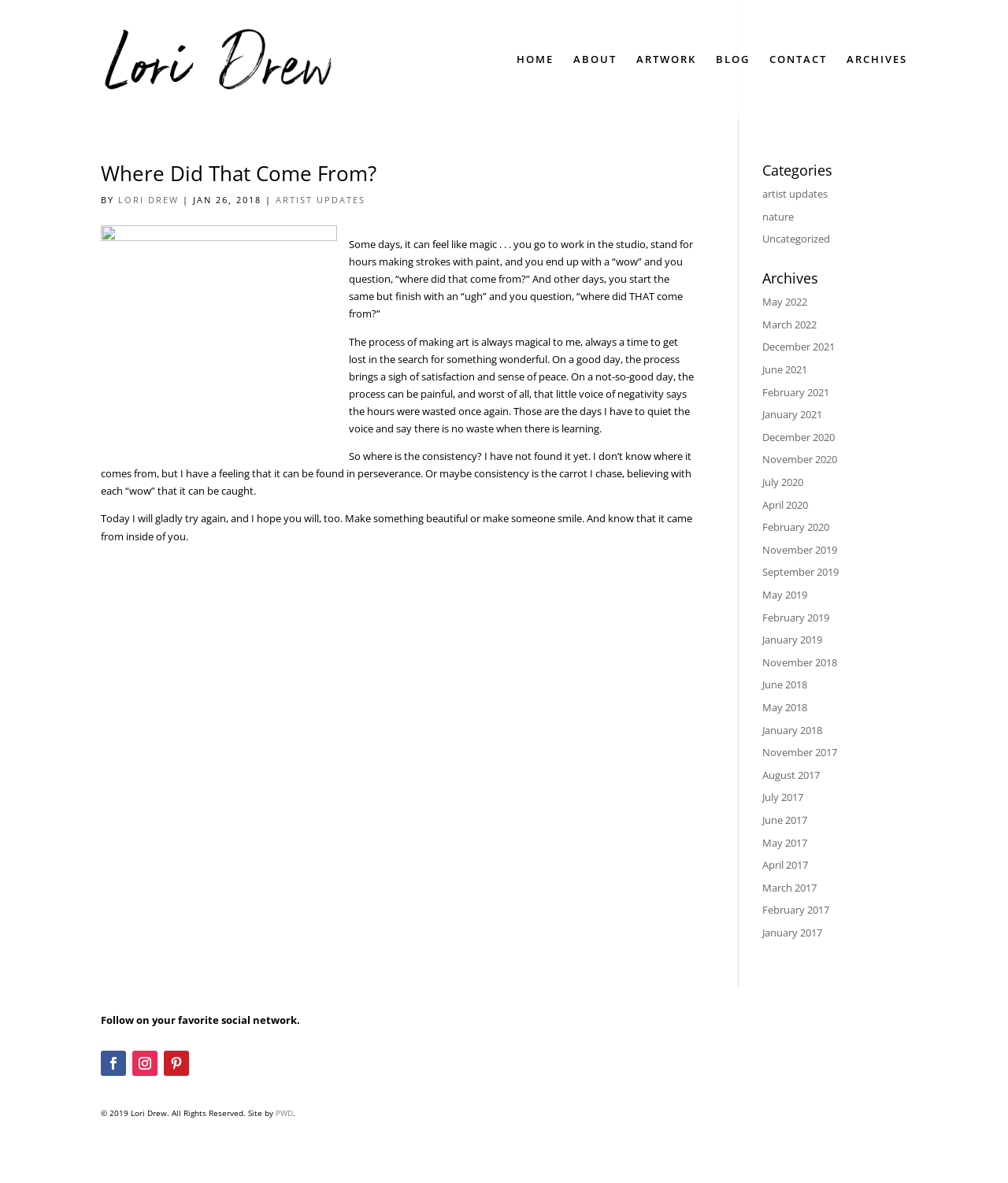Please locate the bounding box coordinates of the element's region that needs to be clicked to follow the instruction: "Read the article 'Where Did That Come From?'". The bounding box coordinates should be provided as four float numbers between 0 and 1, i.e., [left, top, right, bottom].

[0.1, 0.138, 0.689, 0.162]